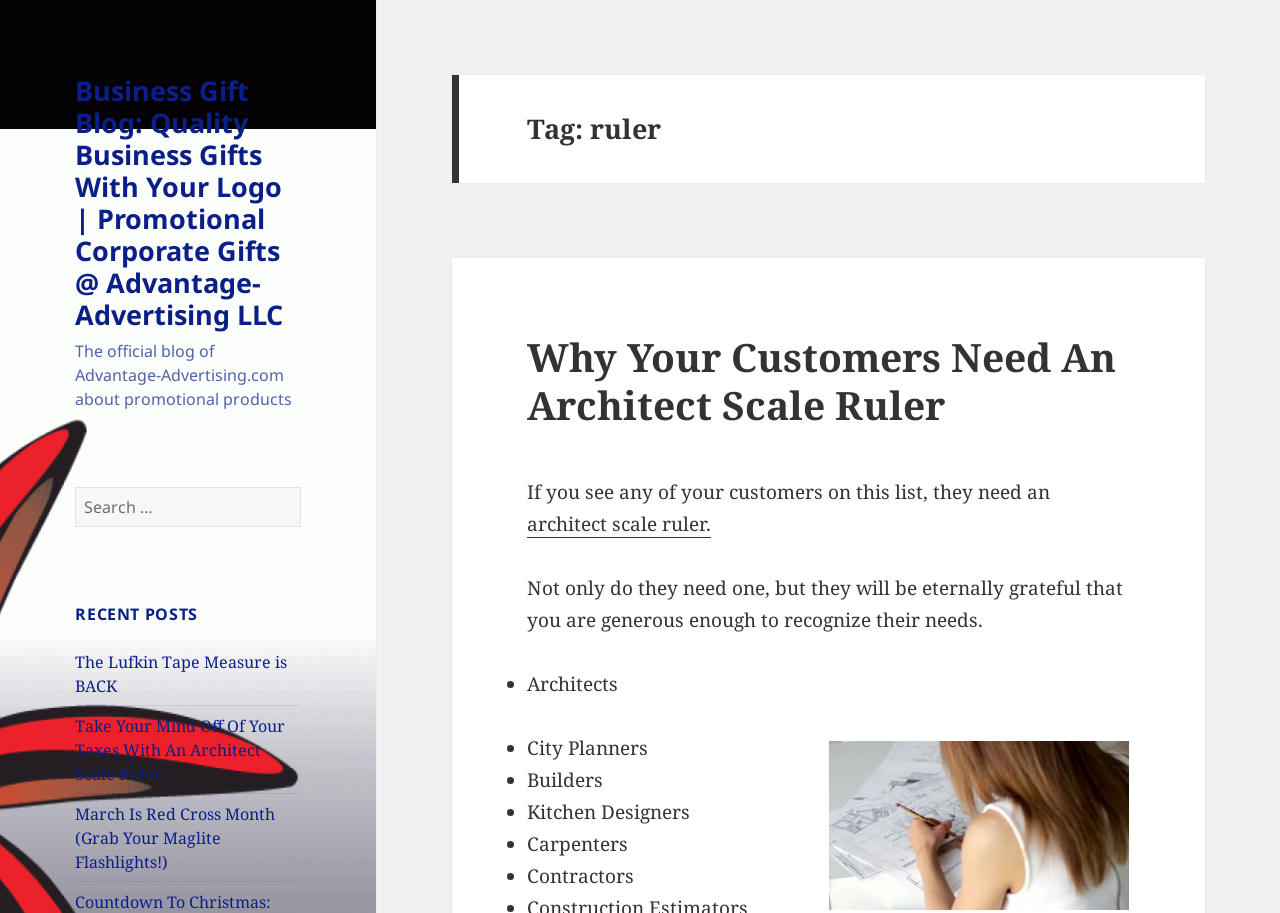What is the theme of the blog?
Based on the screenshot, respond with a single word or phrase.

Promotional products